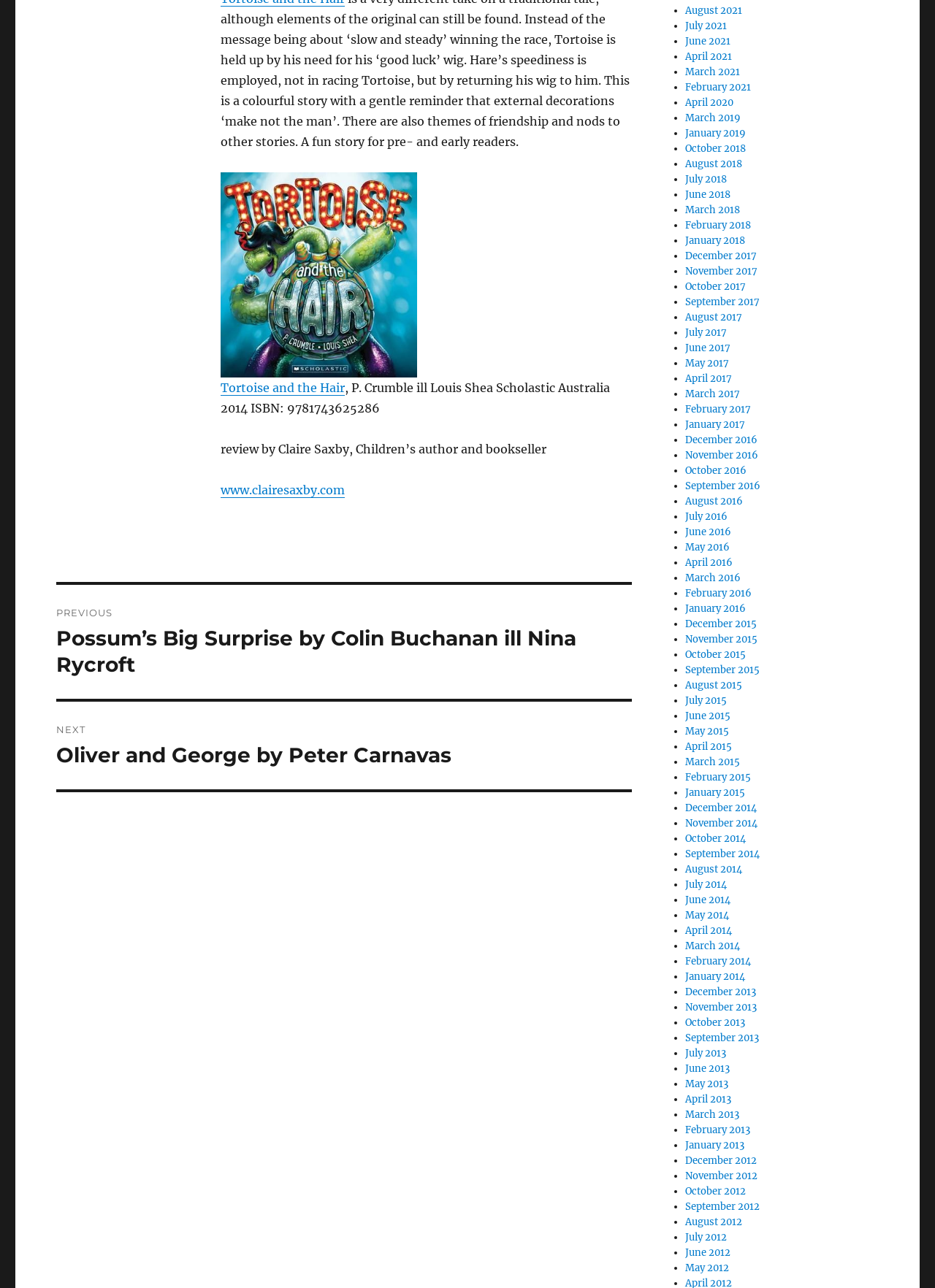Identify the bounding box coordinates for the region of the element that should be clicked to carry out the instruction: "View previous post". The bounding box coordinates should be four float numbers between 0 and 1, i.e., [left, top, right, bottom].

[0.06, 0.454, 0.676, 0.542]